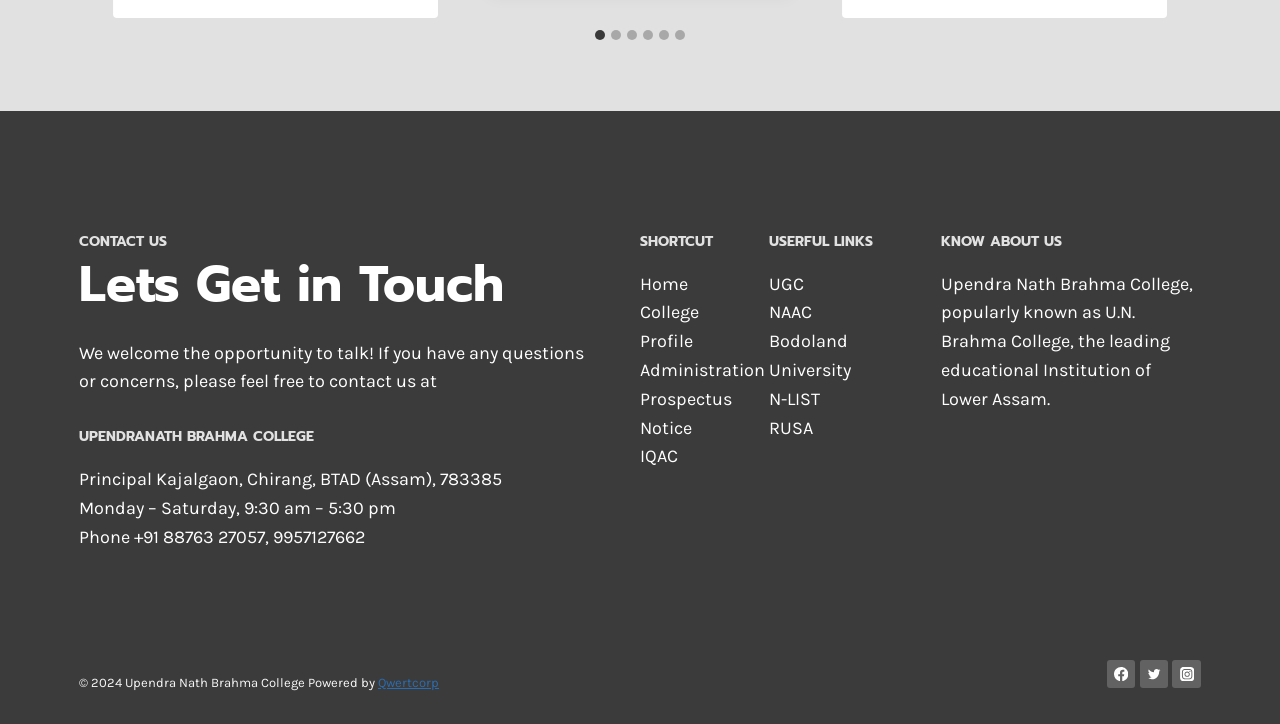Utilize the details in the image to thoroughly answer the following question: What is the name of the company that powered the college website?

I found the answer by looking at the link element with the text 'Qwertcorp' which is located at the bottom-left section of the webpage.